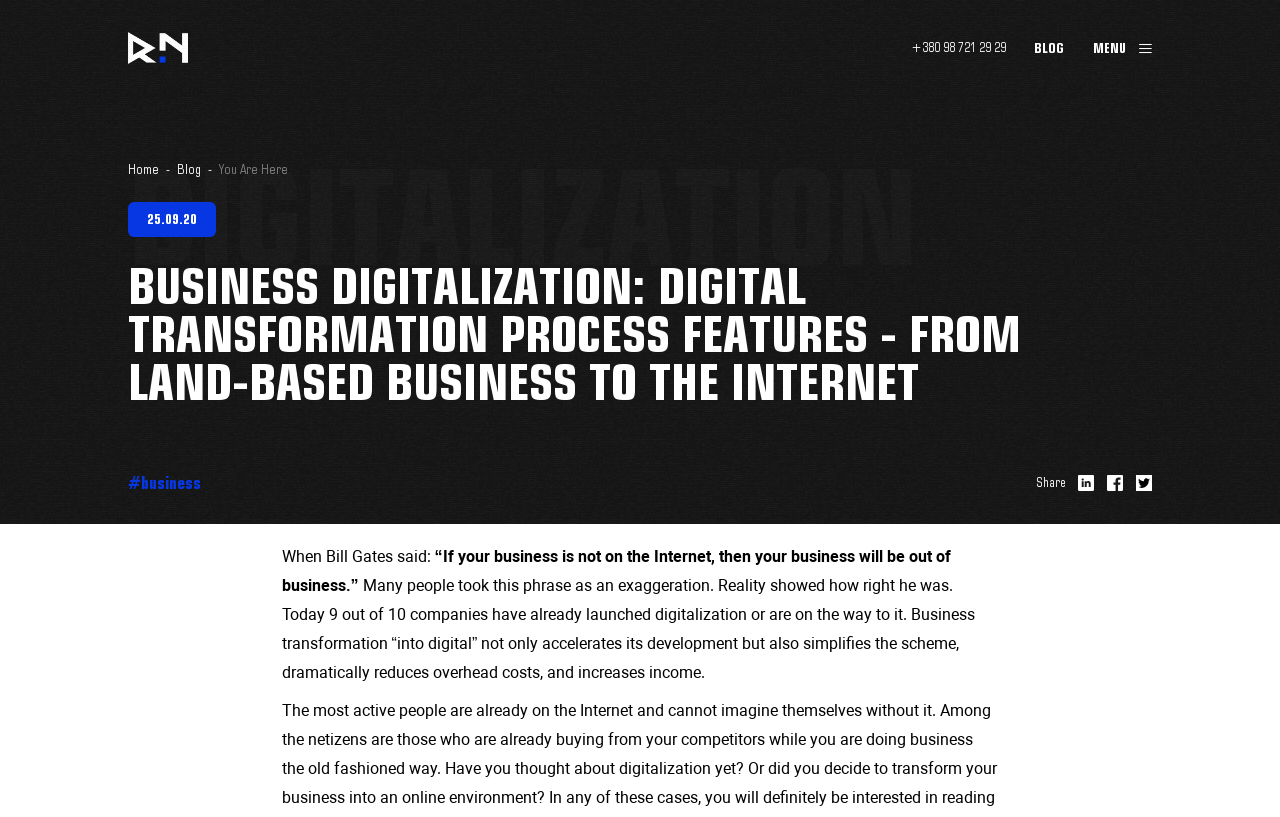Use a single word or phrase to answer the question: What is the date mentioned on the webpage?

25.09.20